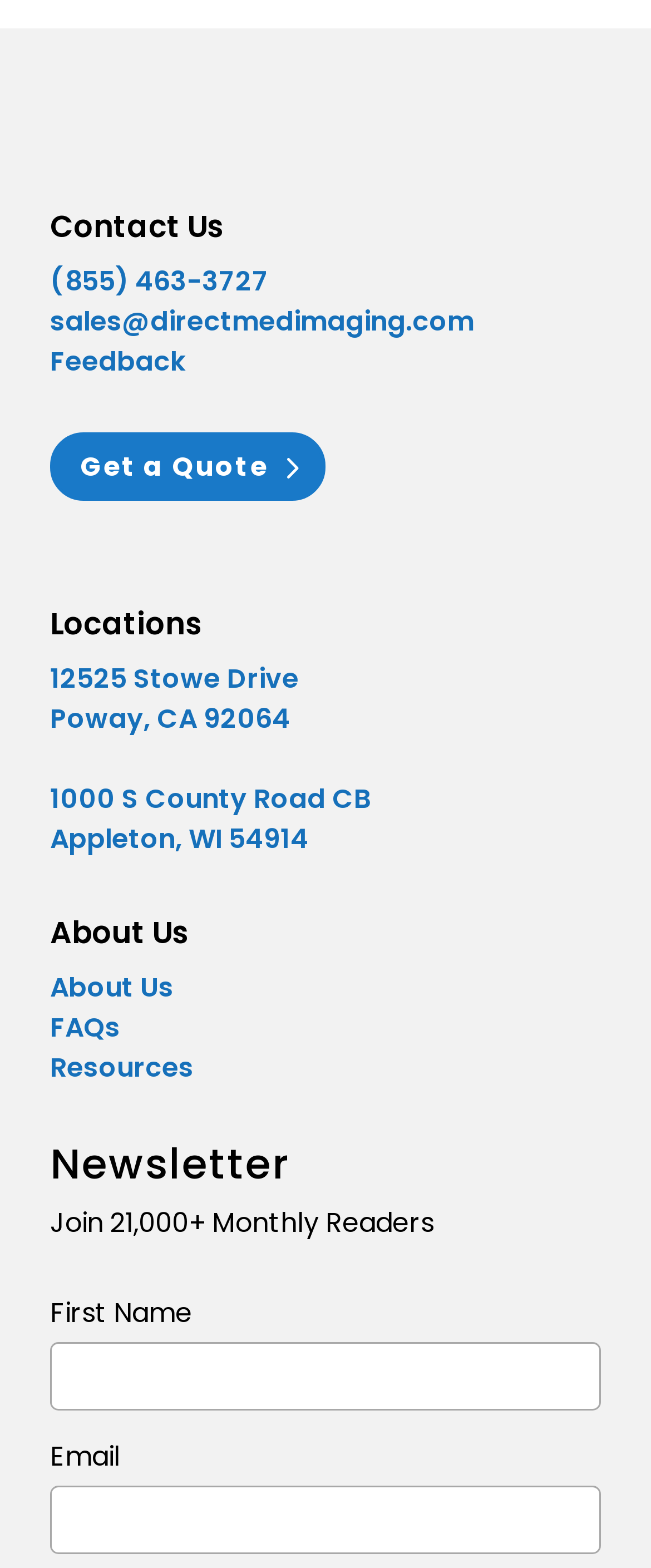How many locations are listed?
Please provide a full and detailed response to the question.

The locations are listed under the 'Locations' section. There are two locations listed, one in Poway, CA and another in Appleton, WI.